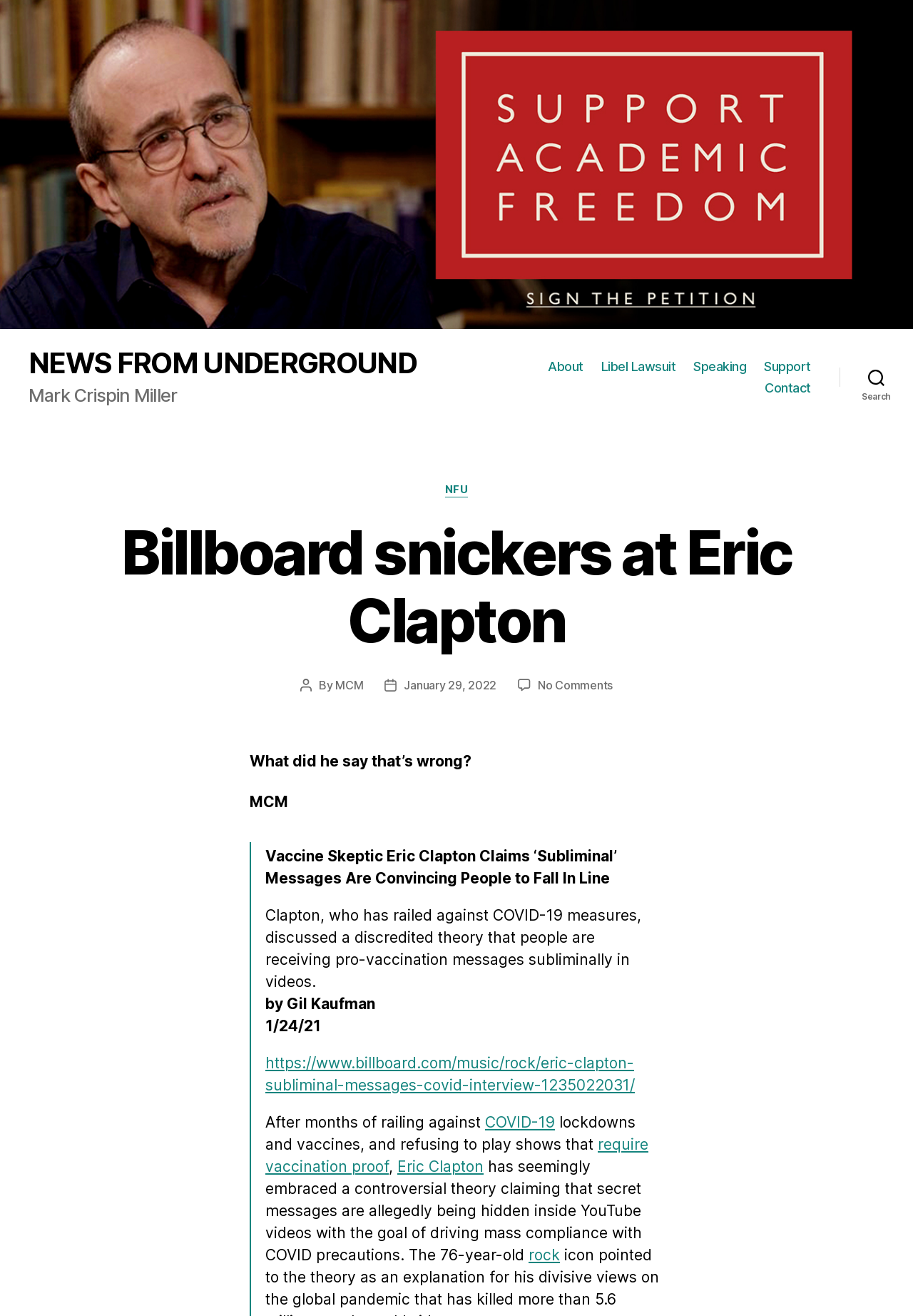Who is the subject of the article? Refer to the image and provide a one-word or short phrase answer.

Eric Clapton